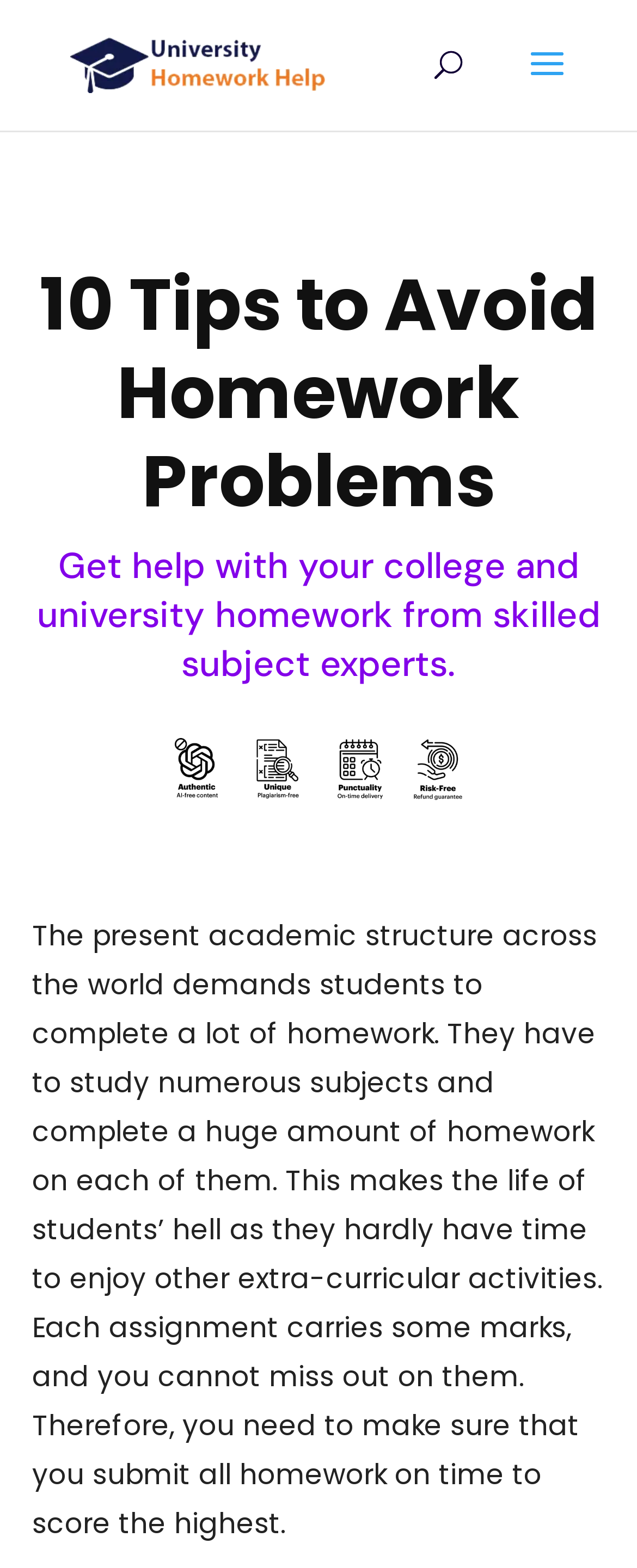Respond to the question below with a single word or phrase: What is the consequence of not submitting homework on time?

Score lower